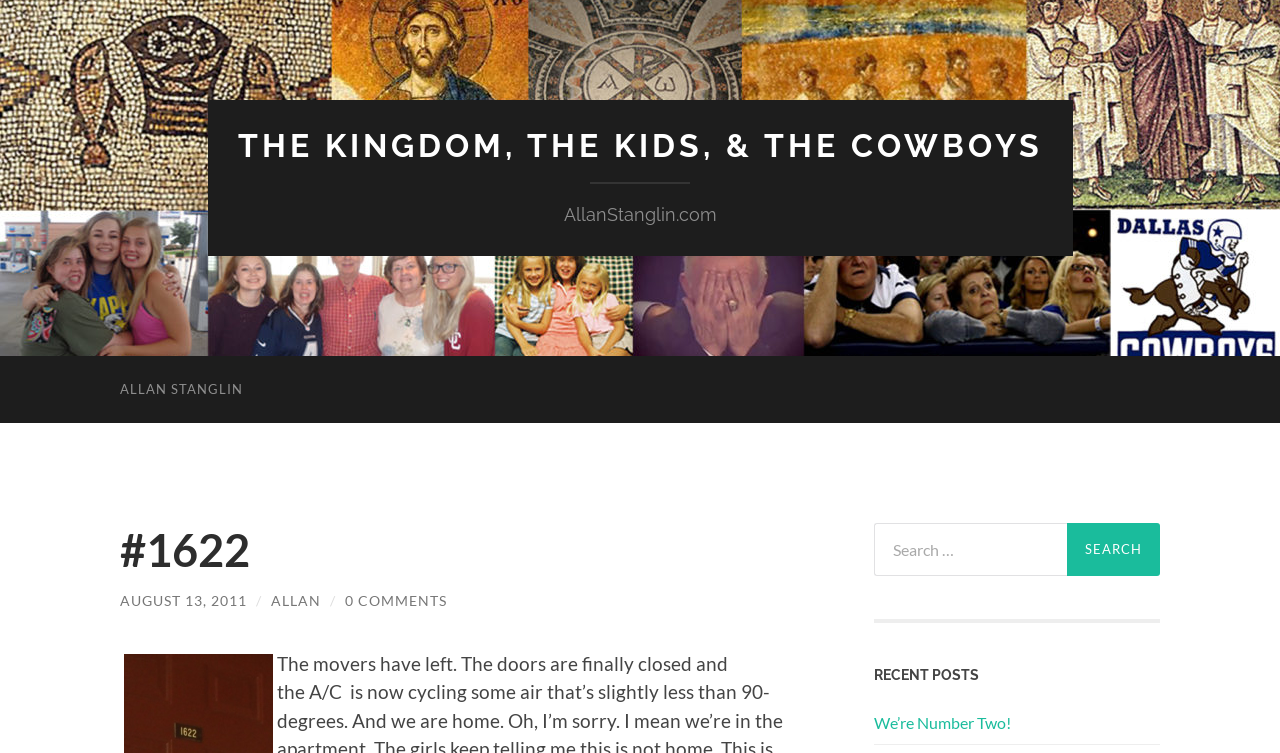Specify the bounding box coordinates for the region that must be clicked to perform the given instruction: "Visit the main page".

None